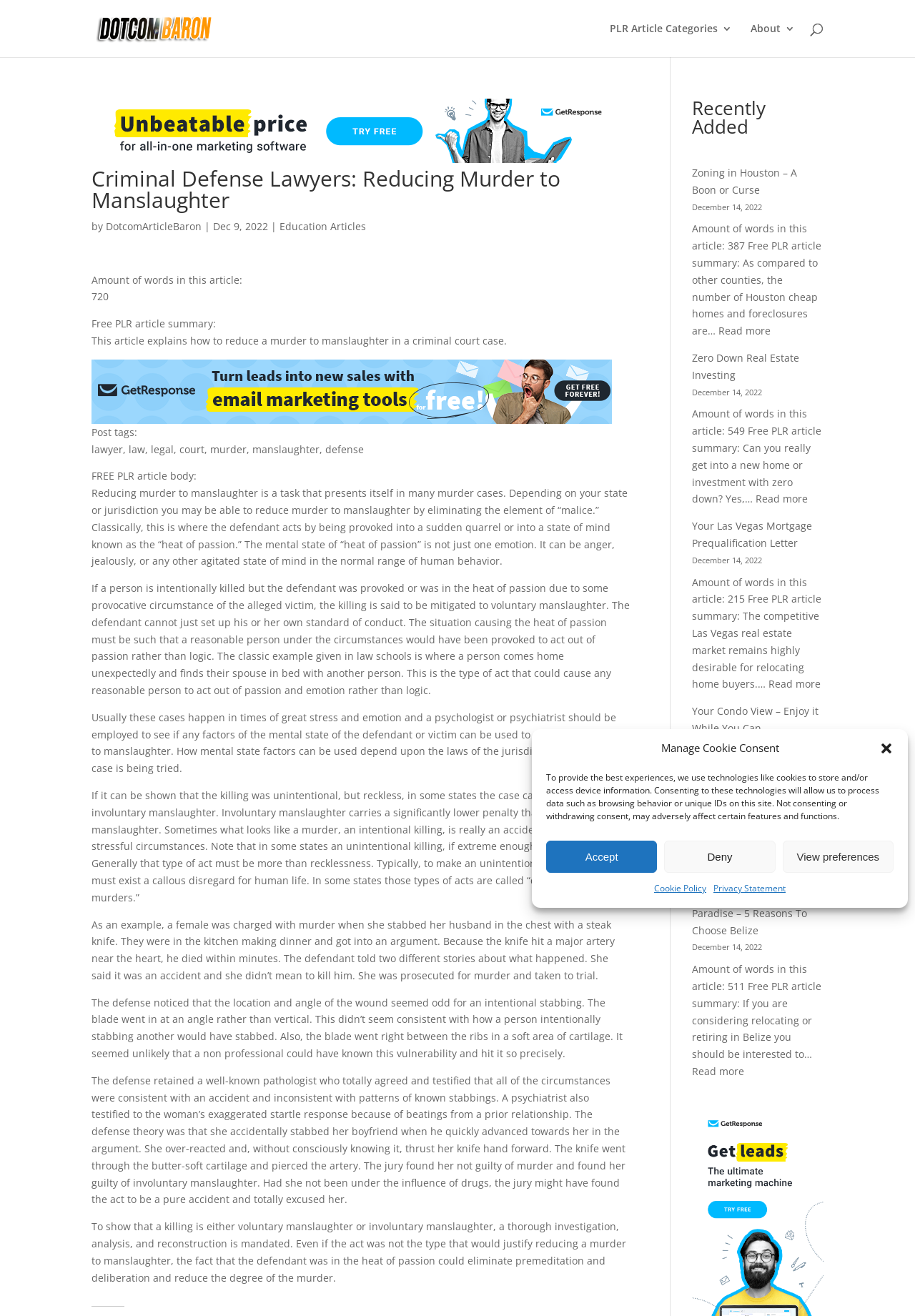Please determine the bounding box coordinates of the element to click in order to execute the following instruction: "View recently added articles". The coordinates should be four float numbers between 0 and 1, specified as [left, top, right, bottom].

[0.756, 0.075, 0.9, 0.109]